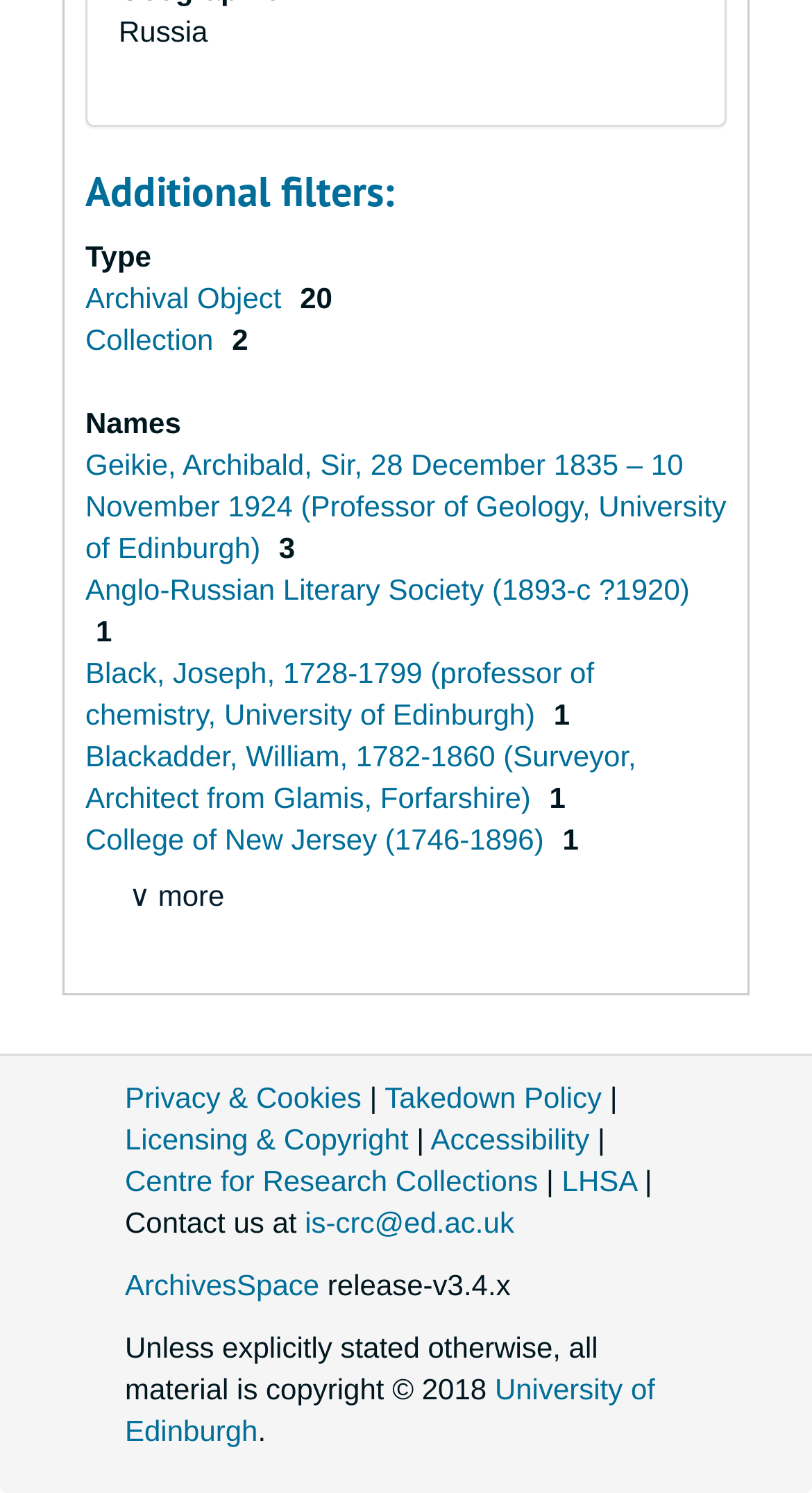Reply to the question with a single word or phrase:
How many links are there in the 'Additional filters:' section?

6